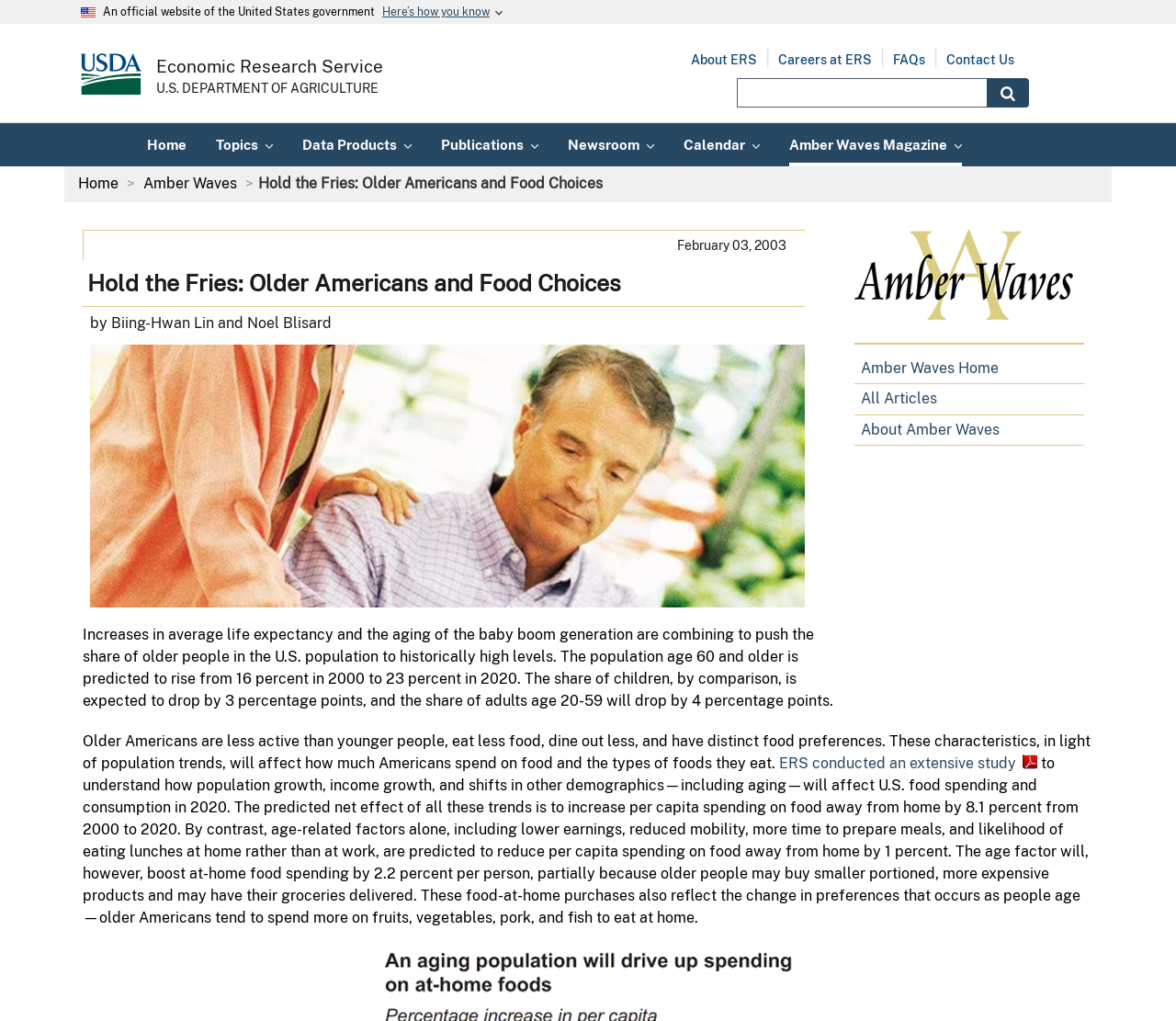Please mark the bounding box coordinates of the area that should be clicked to carry out the instruction: "Search for something".

[0.627, 0.077, 0.875, 0.106]